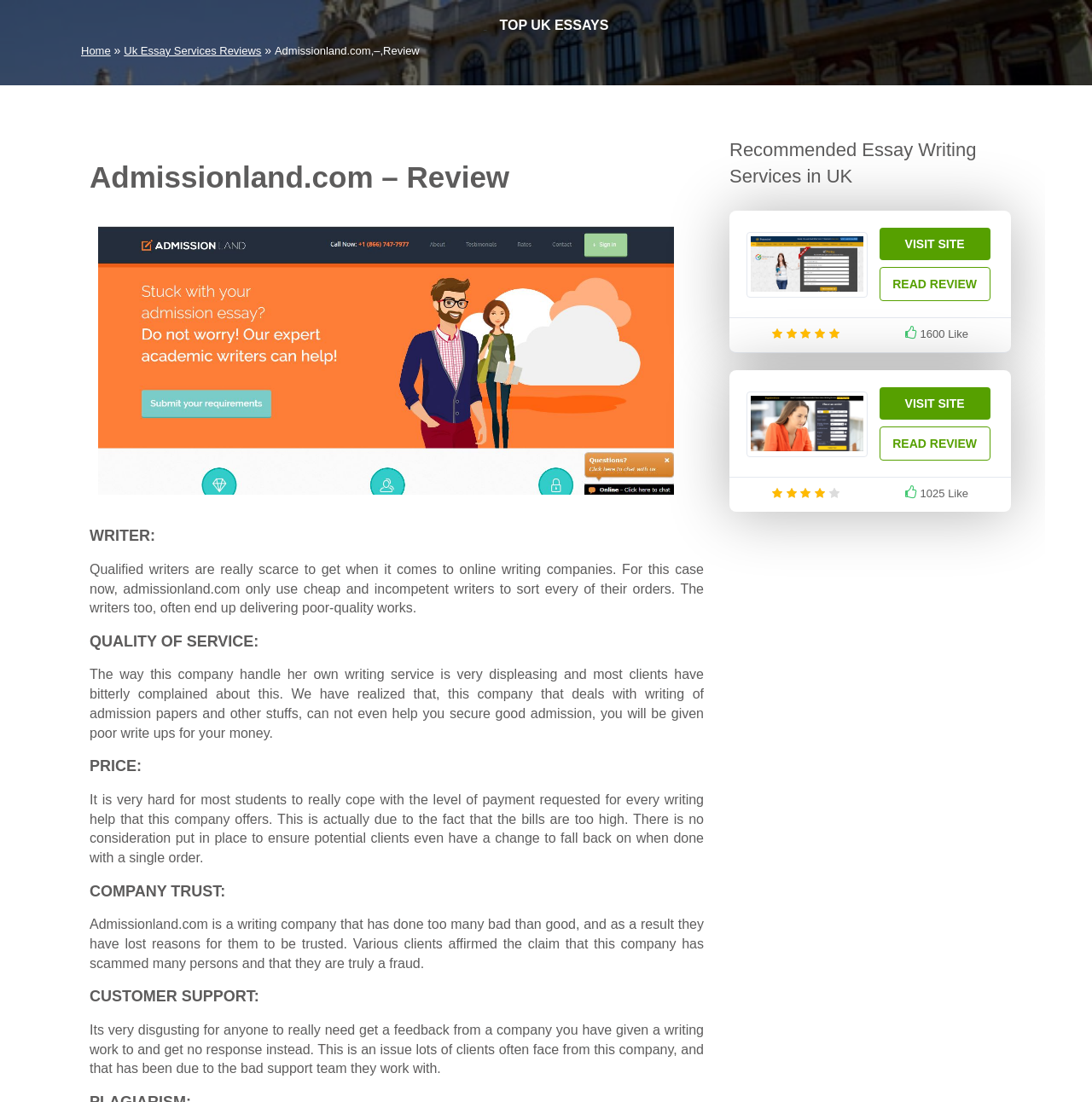Give a one-word or short phrase answer to this question: 
What is the quality of work provided by the company?

Poor